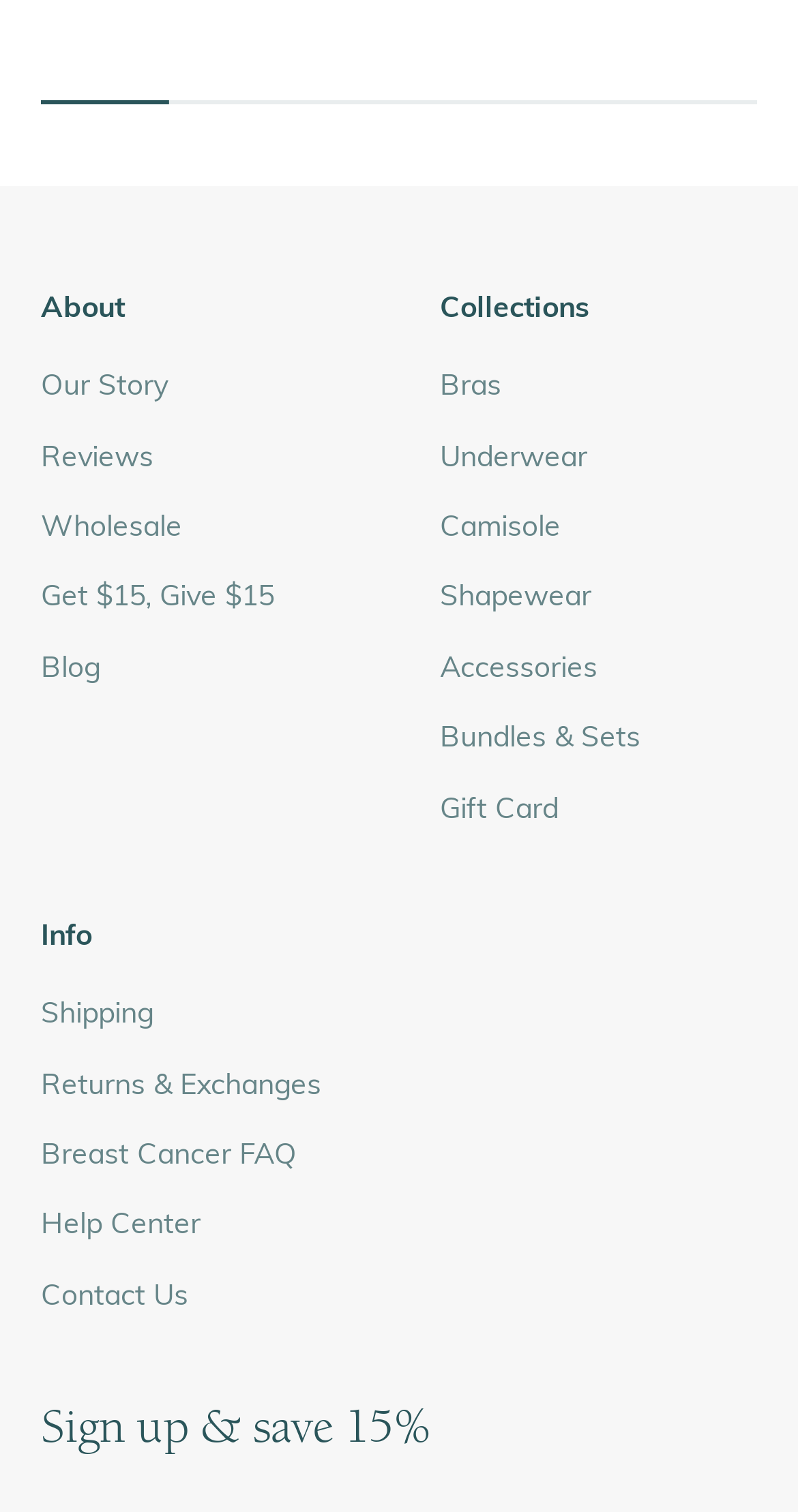Specify the bounding box coordinates of the element's area that should be clicked to execute the given instruction: "Check company details". The coordinates should be four float numbers between 0 and 1, i.e., [left, top, right, bottom].

None